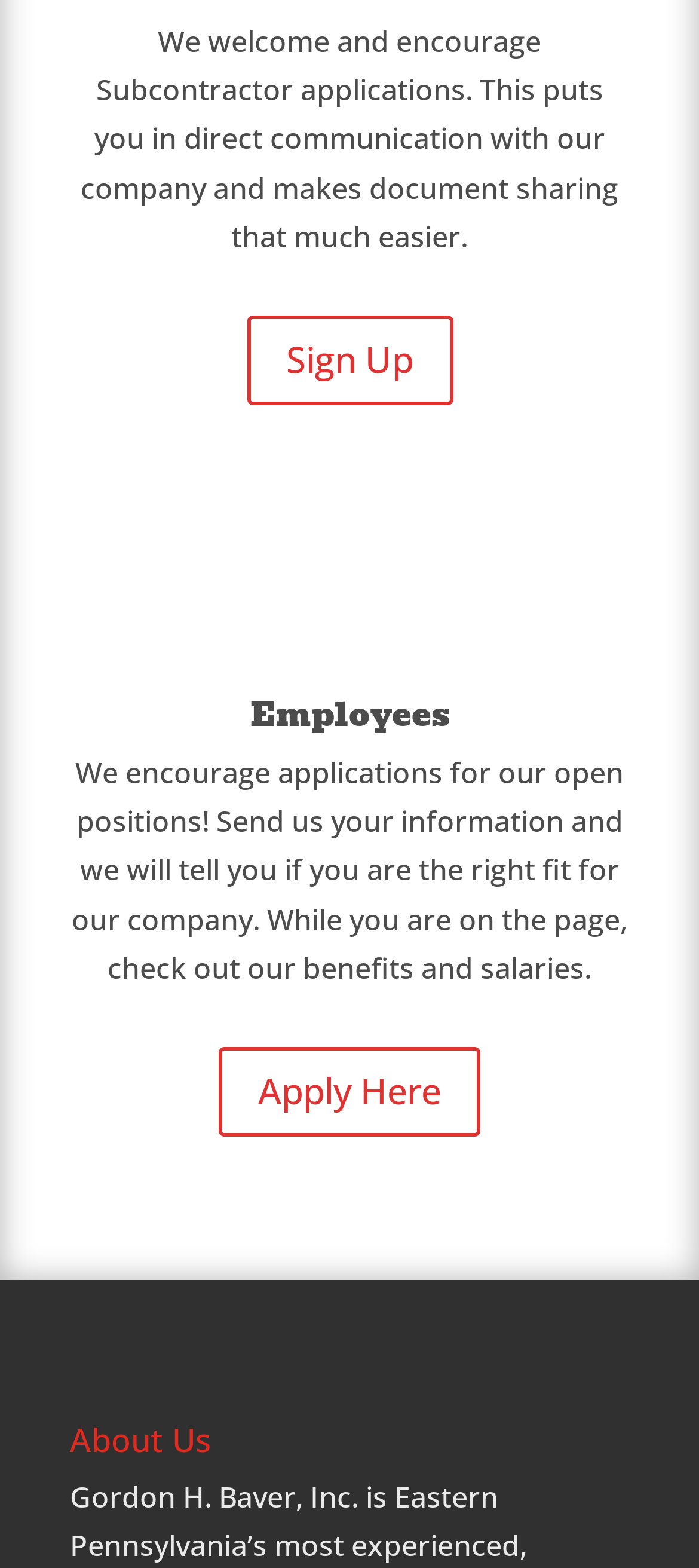Determine the bounding box coordinates for the HTML element described here: "Sign Up".

[0.353, 0.201, 0.647, 0.258]